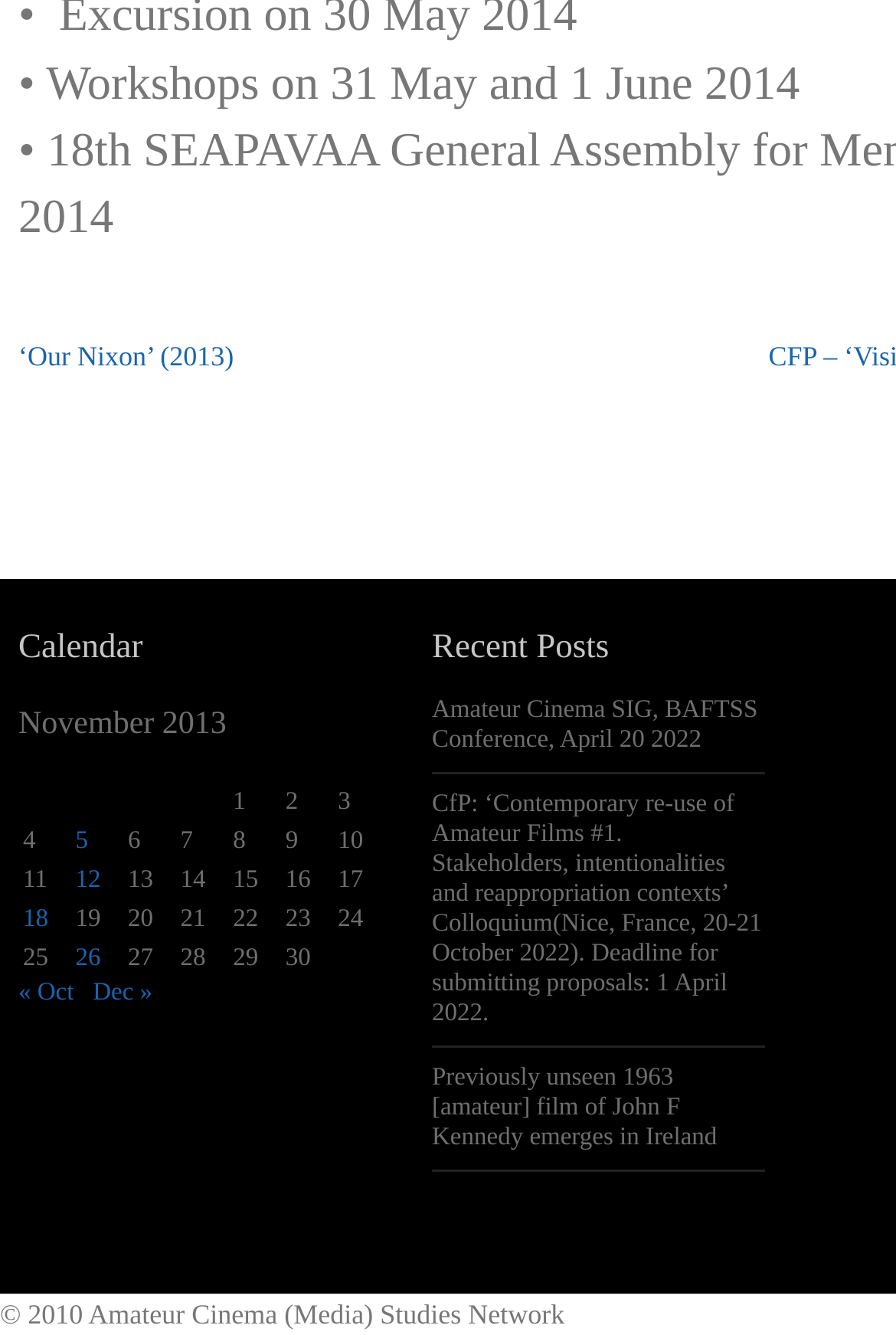Determine the bounding box coordinates of the section to be clicked to follow the instruction: "Click on the link 'Amateur Cinema SIG, BAFTSS Conference, April 20 2022'". The coordinates should be given as four float numbers between 0 and 1, formatted as [left, top, right, bottom].

[0.482, 0.522, 0.846, 0.565]